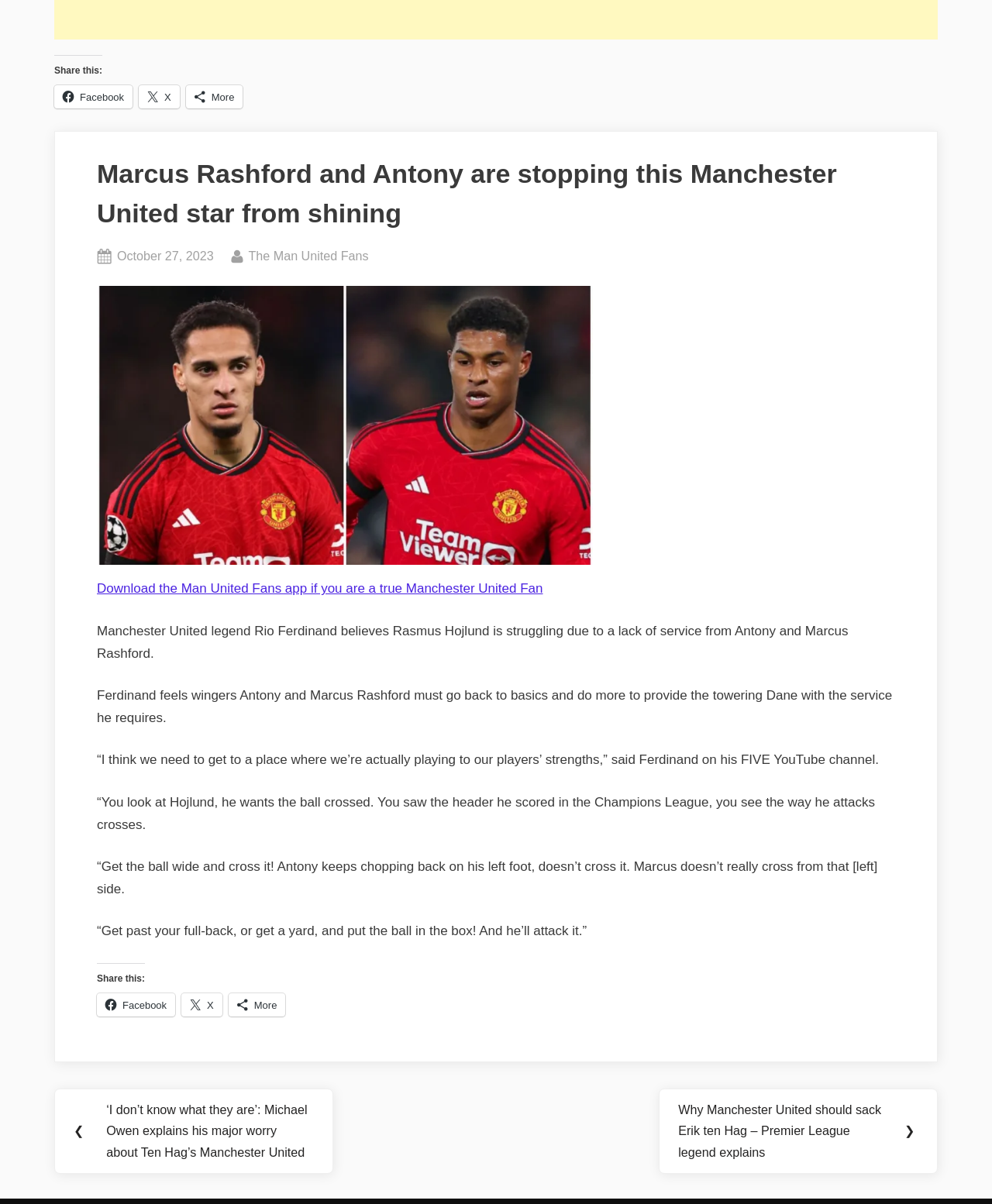Carefully observe the image and respond to the question with a detailed answer:
What is the name of the Manchester United star mentioned in the article?

The article mentions that Manchester United legend Rio Ferdinand believes Rasmus Hojlund is struggling due to a lack of service from Antony and Marcus Rashford.